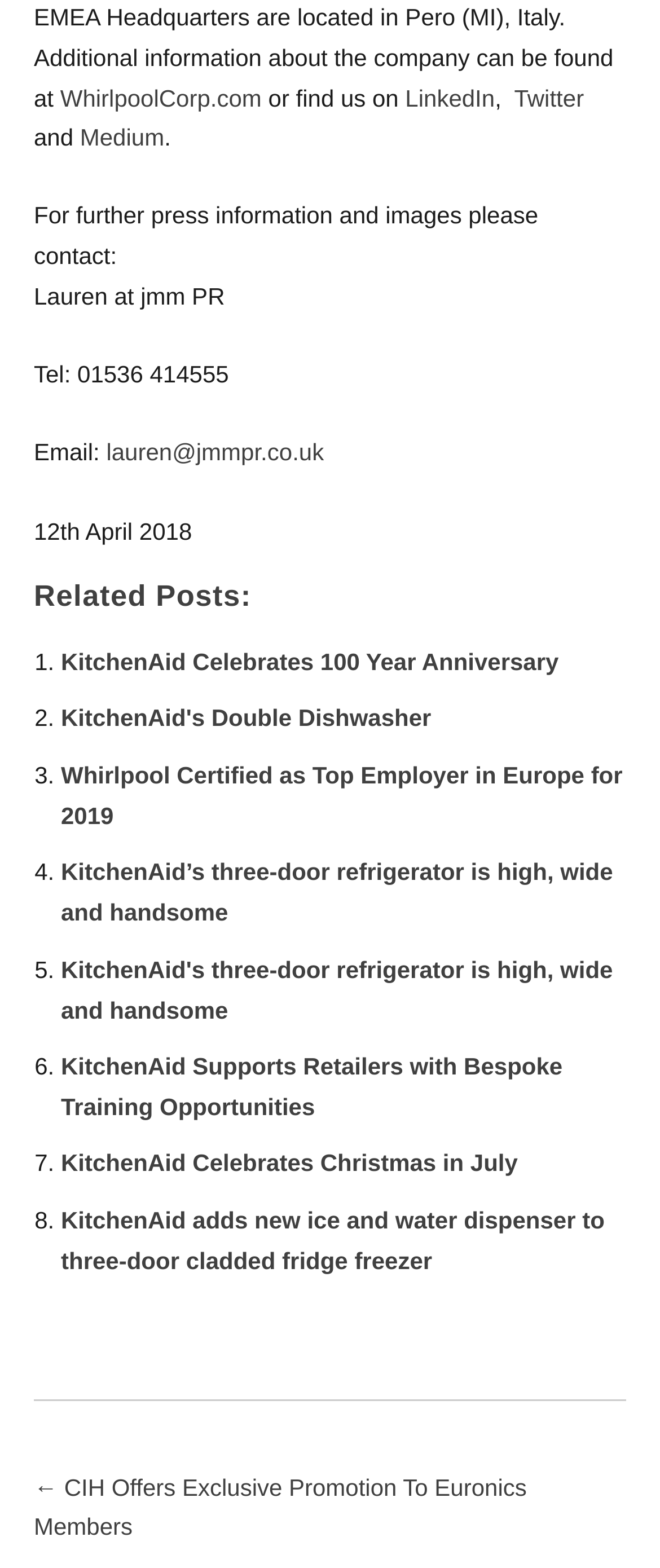Answer with a single word or phrase: 
What is the date mentioned in the press release?

12th April 2018